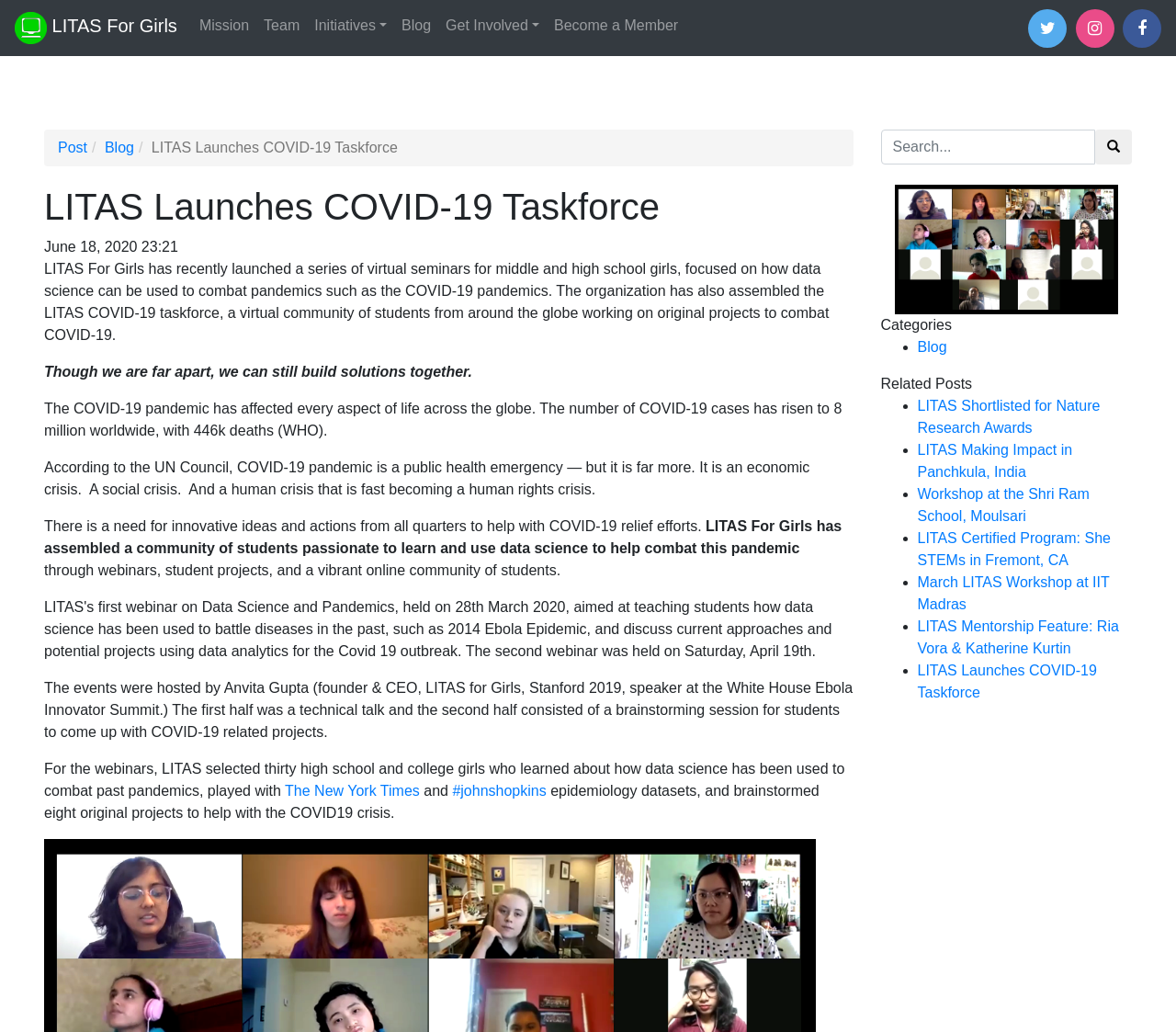Find the bounding box coordinates of the area to click in order to follow the instruction: "Search for something".

[0.749, 0.126, 0.931, 0.159]